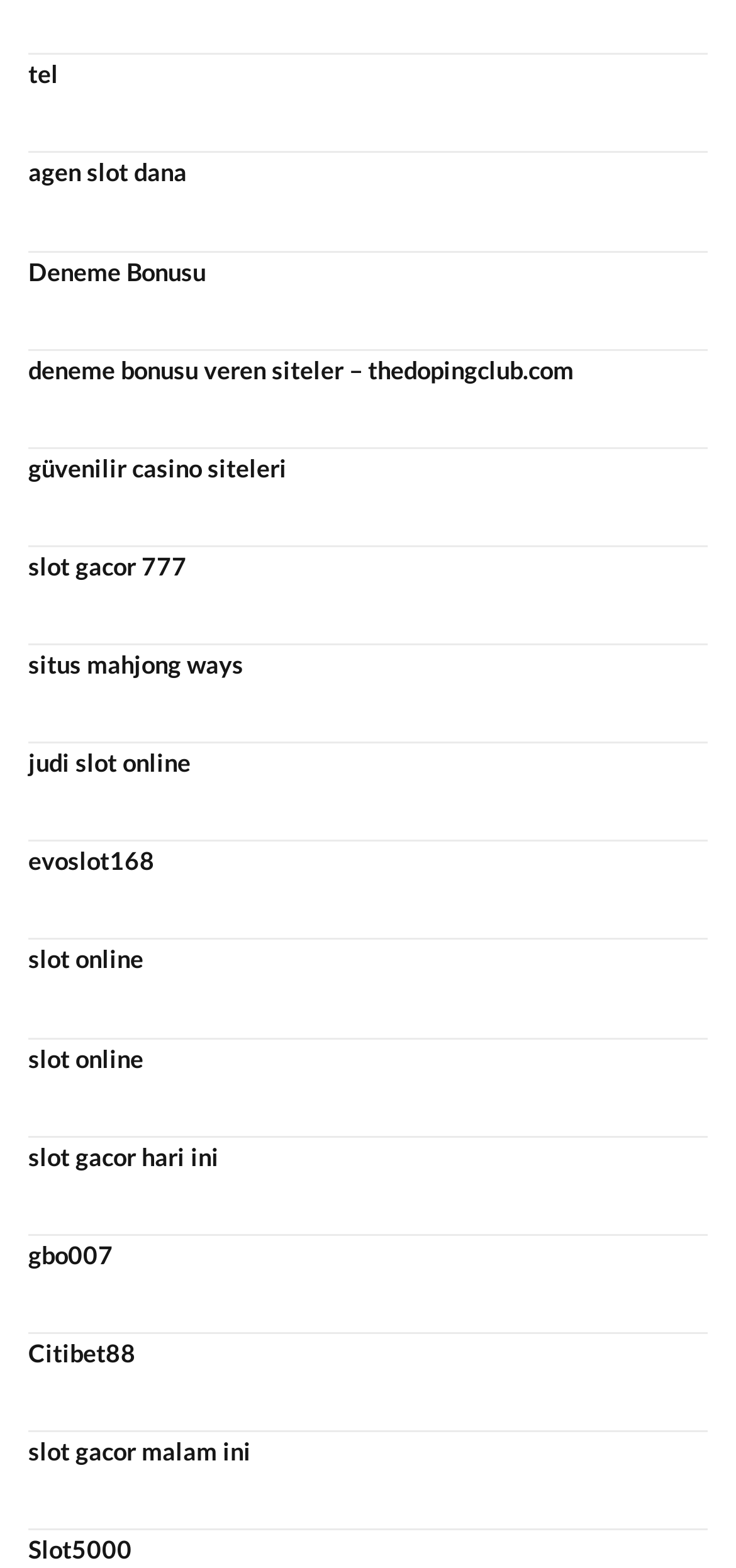Please identify the bounding box coordinates for the region that you need to click to follow this instruction: "check out the judi slot online link".

[0.038, 0.477, 0.259, 0.496]